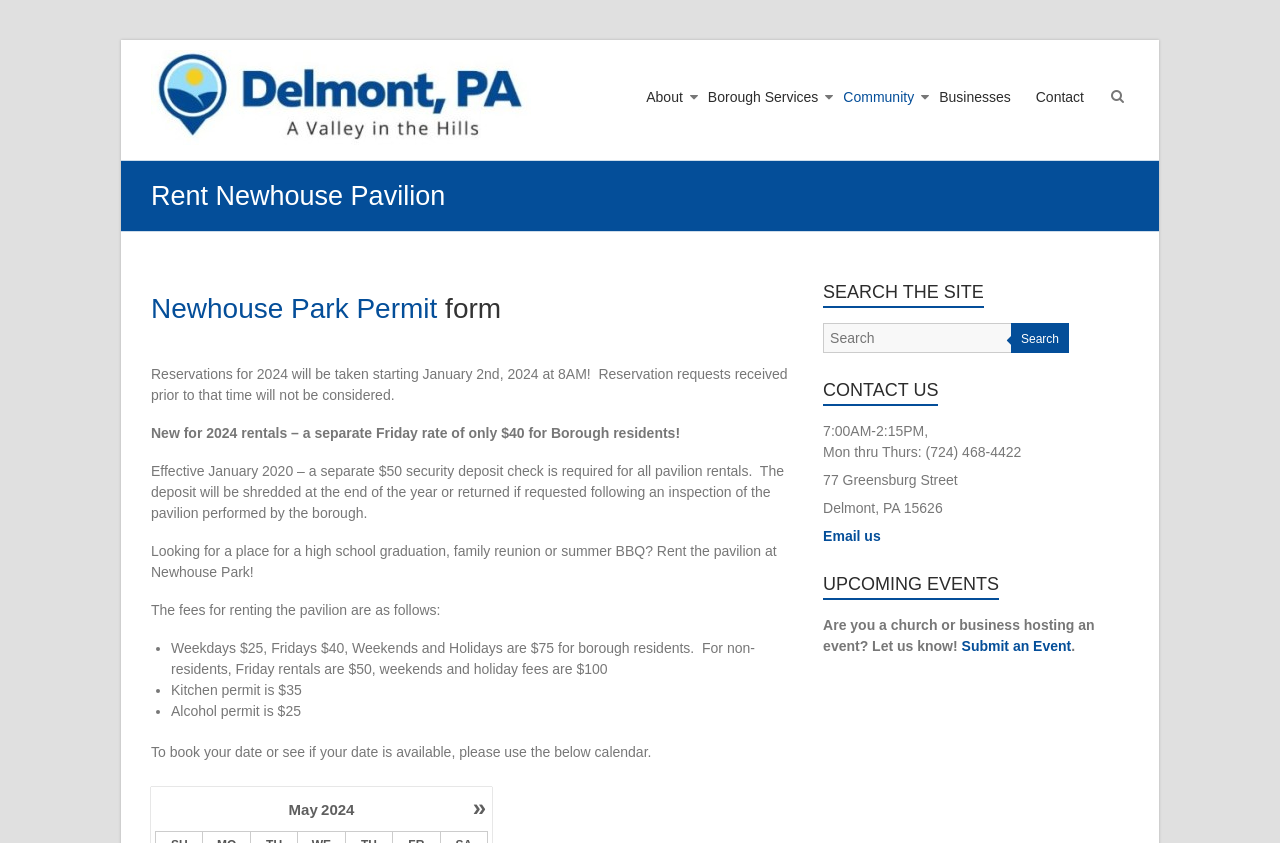Refer to the image and provide an in-depth answer to the question:
What is the contact phone number for the borough office?

I found this answer by reading the StaticText 'Mon thru Thurs: (724) 468-4422' which provides the contact phone number for the borough office.